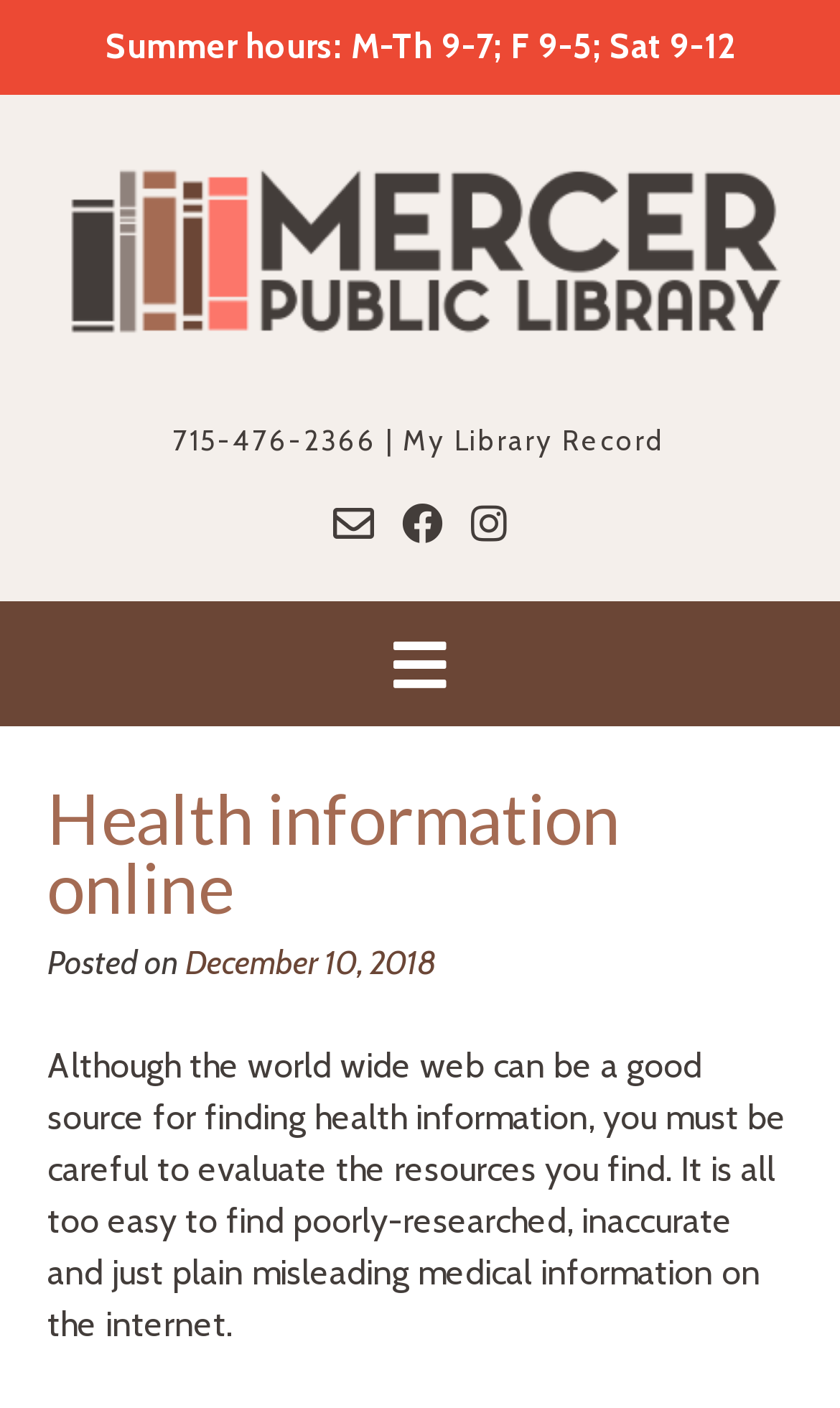Given the element description "title="Find us on Facebook"" in the screenshot, predict the bounding box coordinates of that UI element.

[0.478, 0.356, 0.527, 0.391]